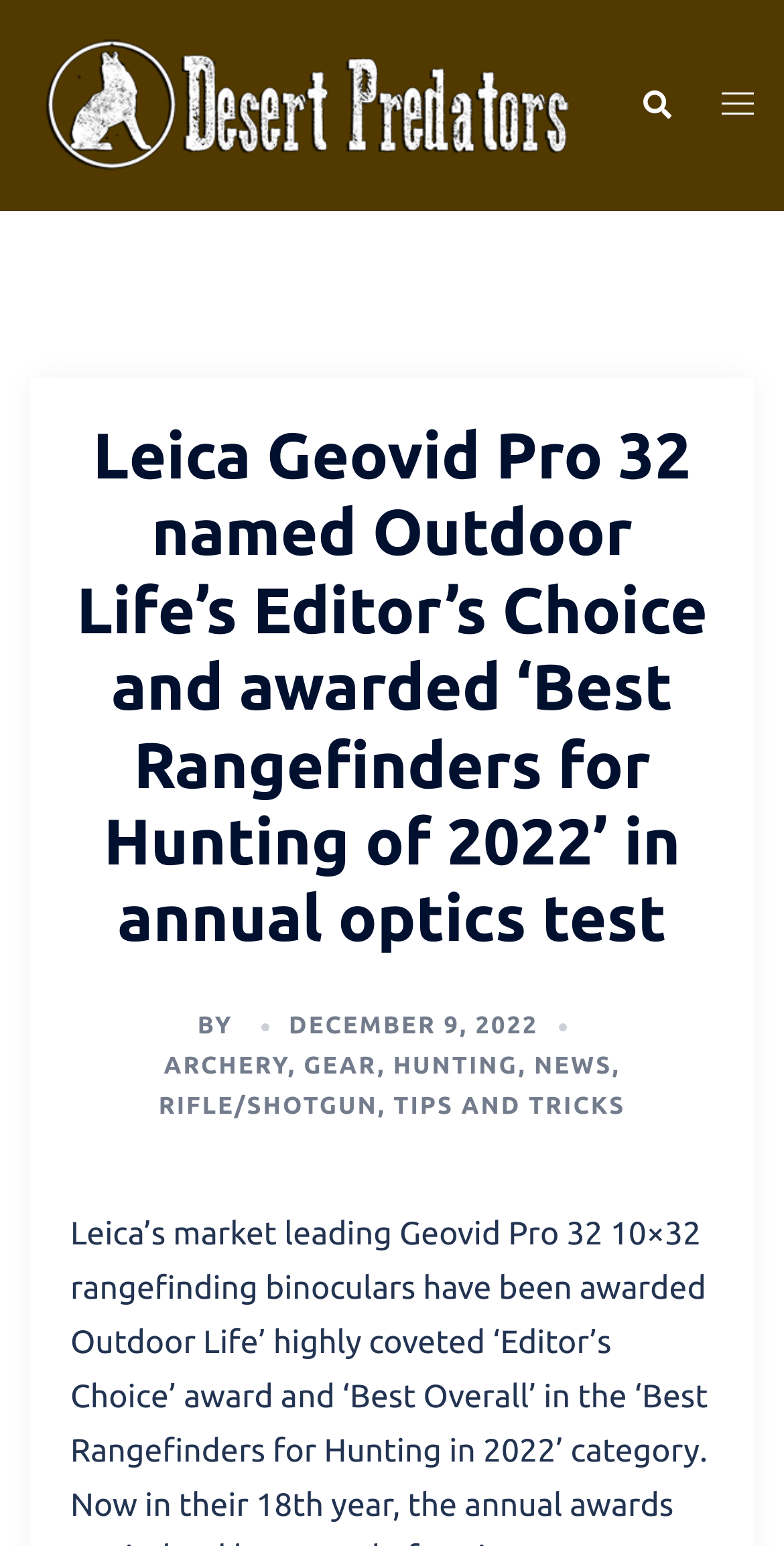How many categories are listed below the heading?
Give a comprehensive and detailed explanation for the question.

The categories are listed as links below the heading, and they are ARCHERY, GEAR, HUNTING, NEWS, RIFLE/SHOTGUN, and TIPS AND TRICKS. There are 7 categories in total.